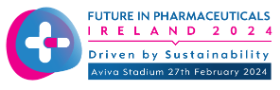Please respond to the question with a concise word or phrase:
What is the focus of the event?

Sustainability